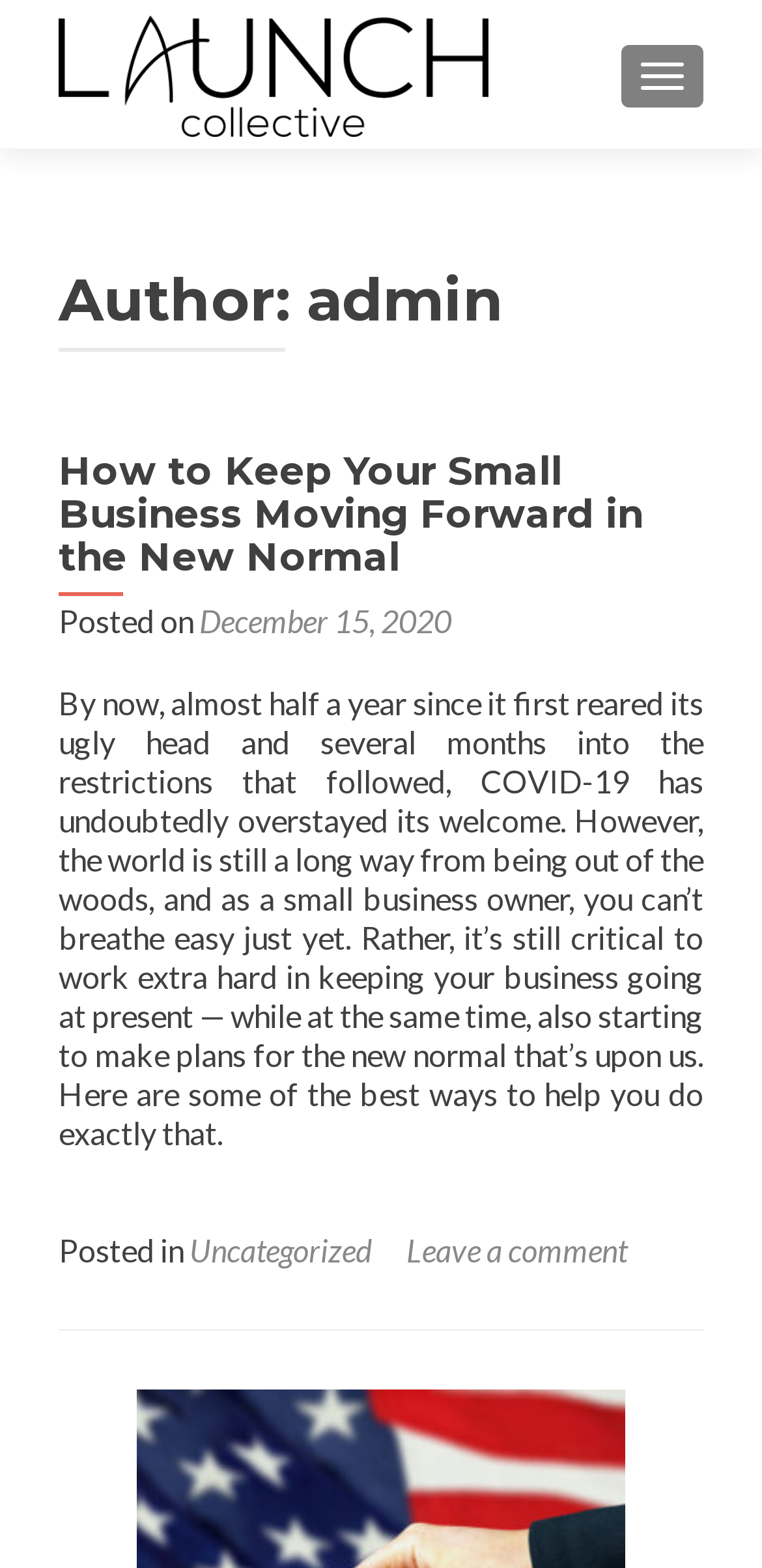What is the category of the article?
Respond to the question with a single word or phrase according to the image.

Uncategorized